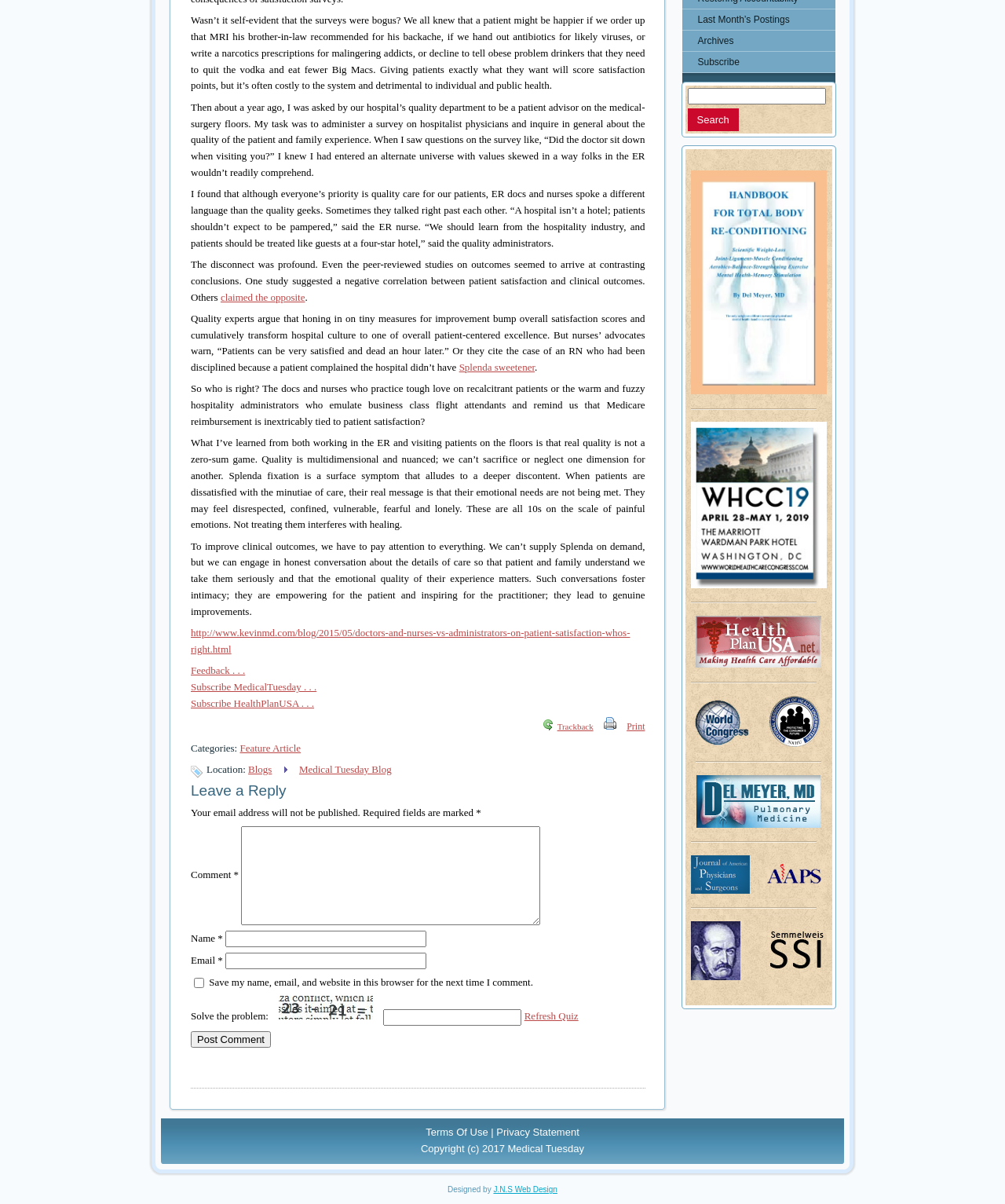Locate the bounding box of the UI element with the following description: "Subscribe MedicalTuesday . . .".

[0.19, 0.566, 0.315, 0.575]